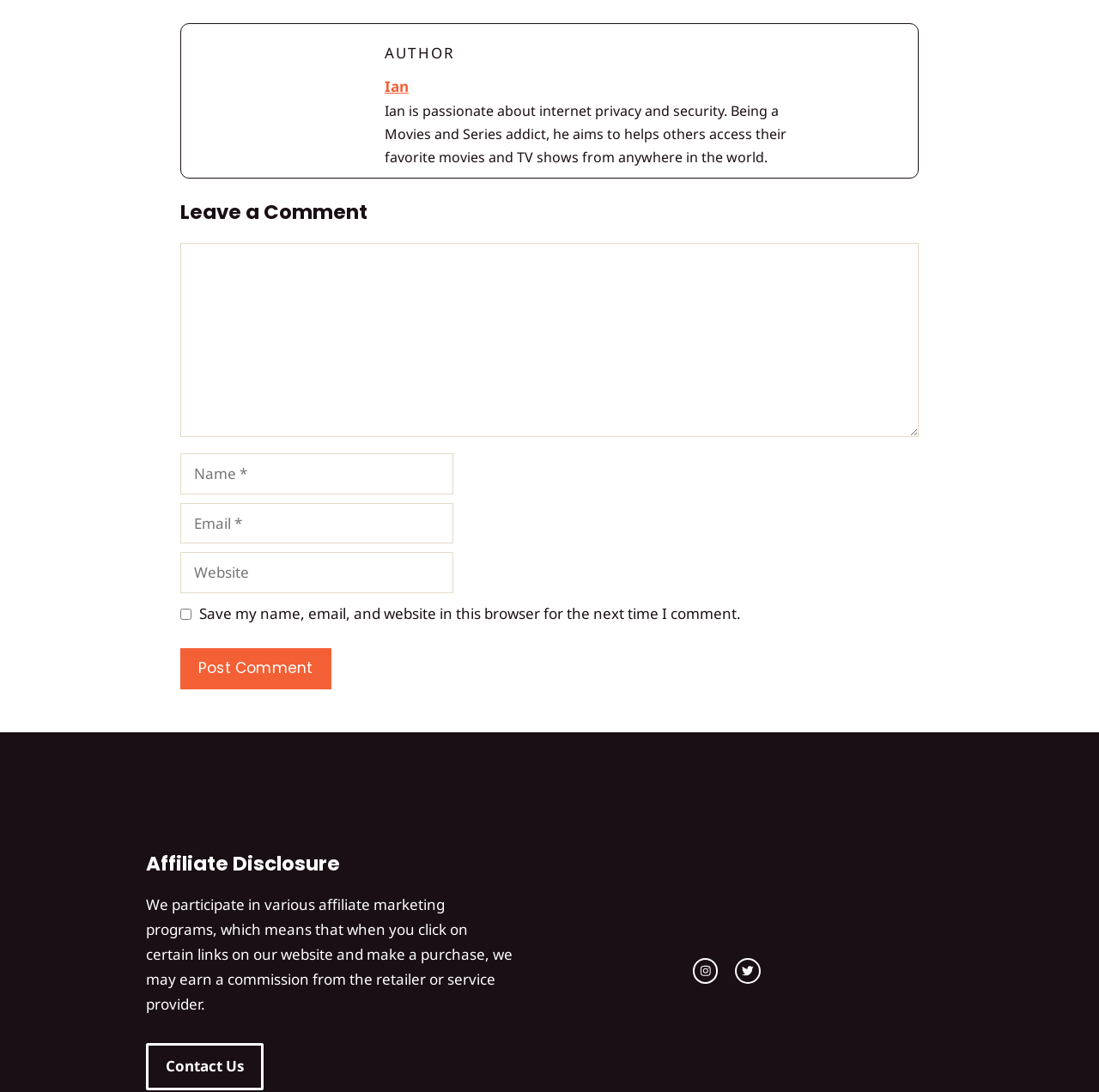Pinpoint the bounding box coordinates of the area that should be clicked to complete the following instruction: "Click on the author's name". The coordinates must be given as four float numbers between 0 and 1, i.e., [left, top, right, bottom].

[0.35, 0.07, 0.372, 0.088]